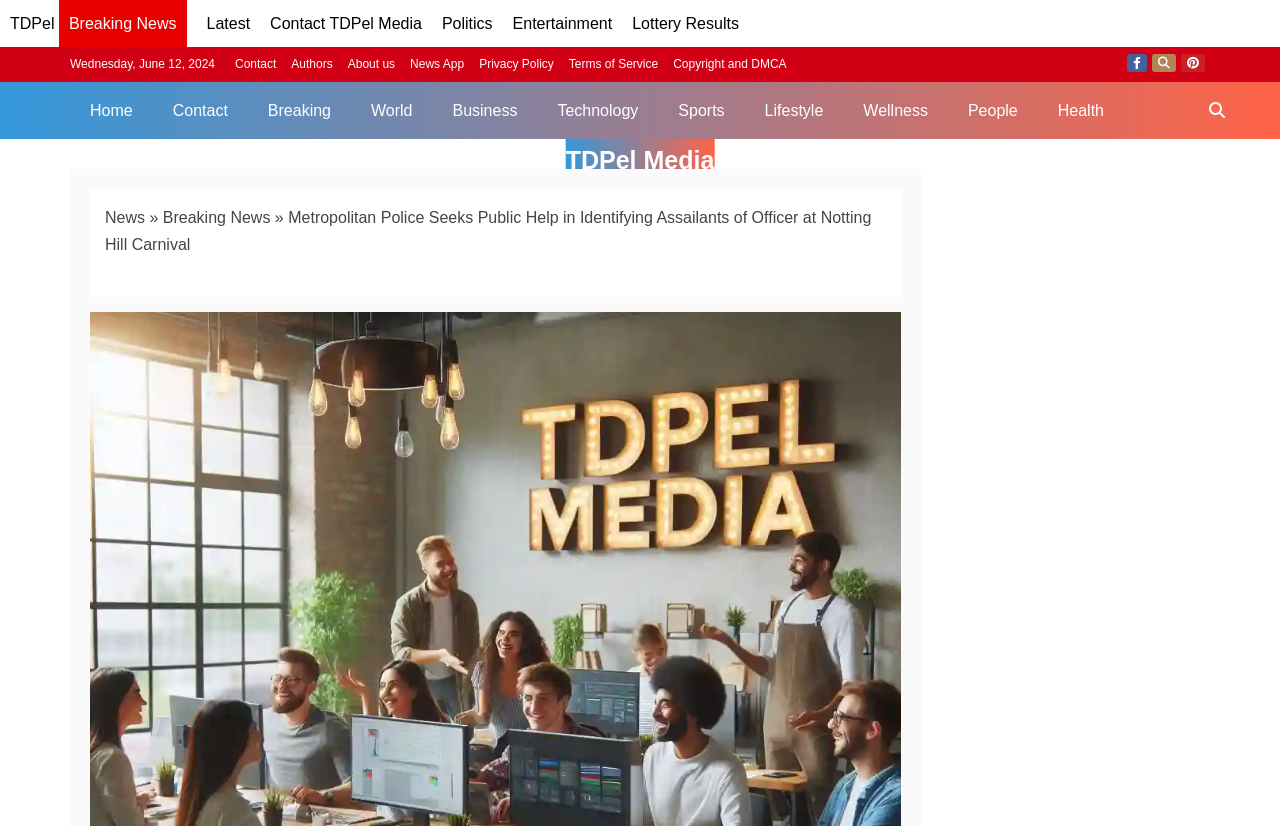Kindly provide the bounding box coordinates of the section you need to click on to fulfill the given instruction: "Go to Breaking News page".

[0.127, 0.253, 0.211, 0.273]